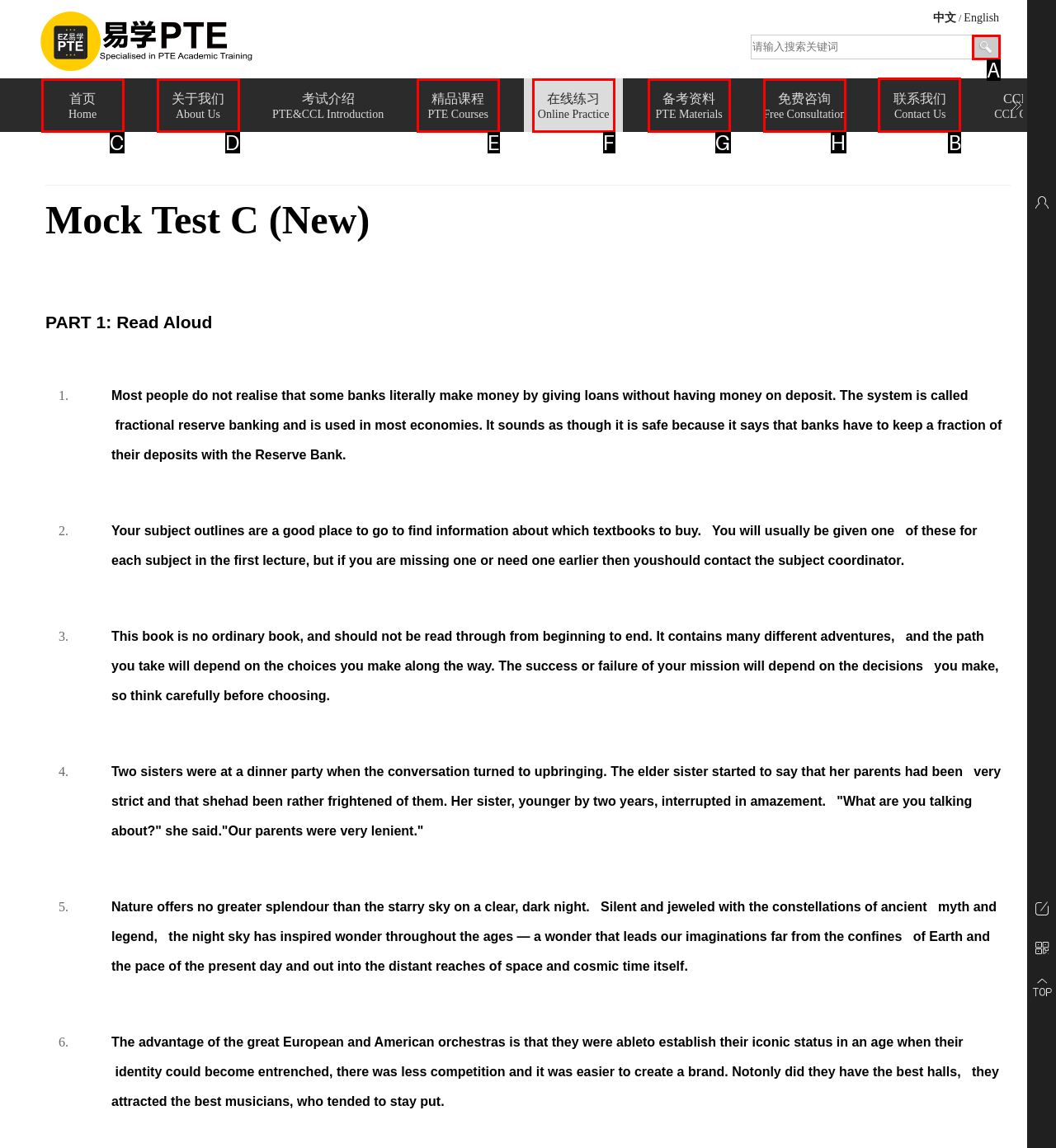Tell me the letter of the UI element I should click to accomplish the task: Contact us based on the choices provided in the screenshot.

B